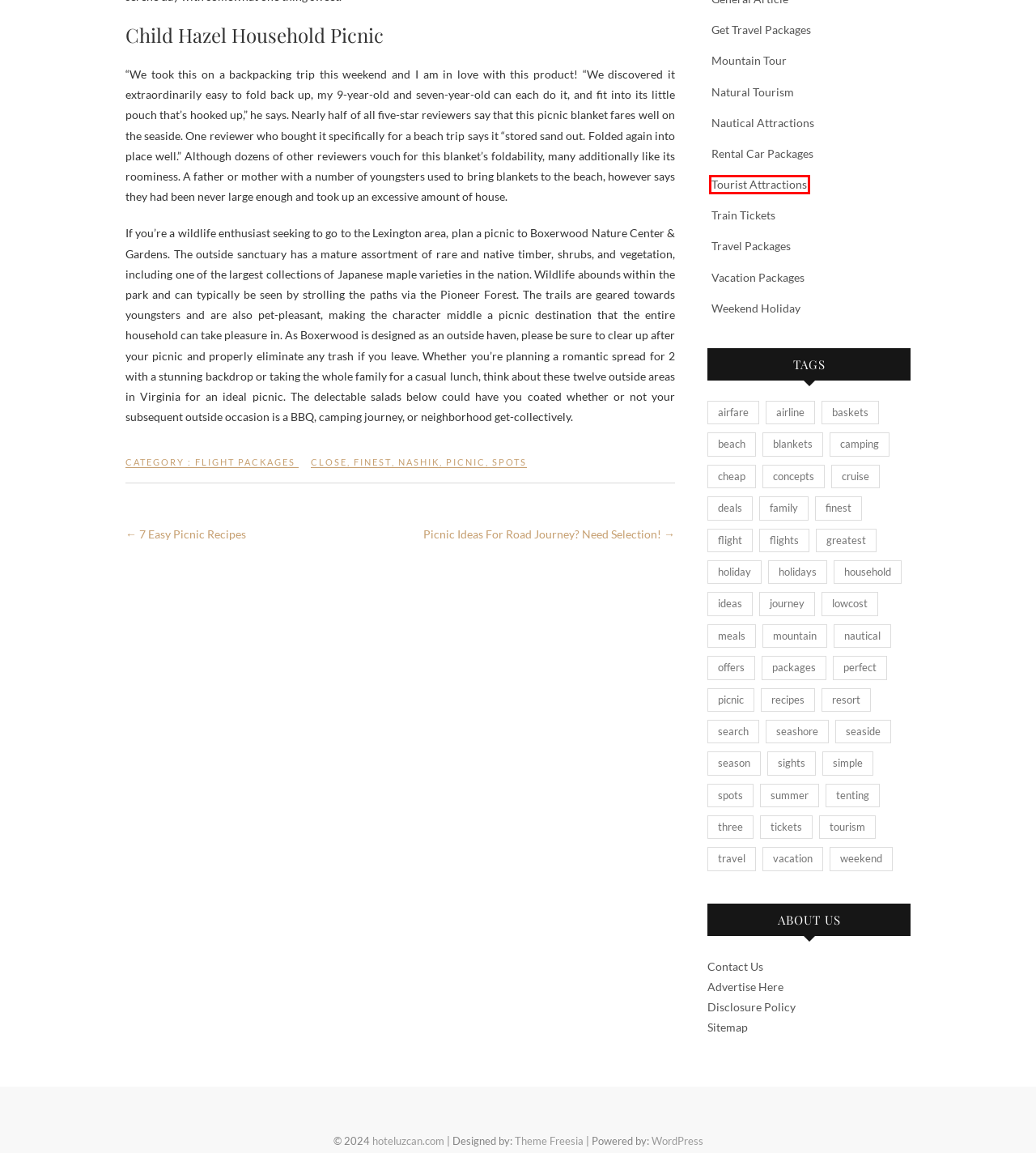You have a screenshot of a webpage, and a red bounding box highlights an element. Select the webpage description that best fits the new page after clicking the element within the bounding box. Options are:
A. Disclosure Policy - hoteluzcan.com
B. meals Archives - hoteluzcan.com
C. beach Archives - hoteluzcan.com
D. tourism Archives - hoteluzcan.com
E. Rental Car Packages Archives - hoteluzcan.com
F. Get Travel Packages Archives - hoteluzcan.com
G. Blog Tool, Publishing Platform, and CMS – WordPress.org
H. Tourist Attractions Archives - hoteluzcan.com

H